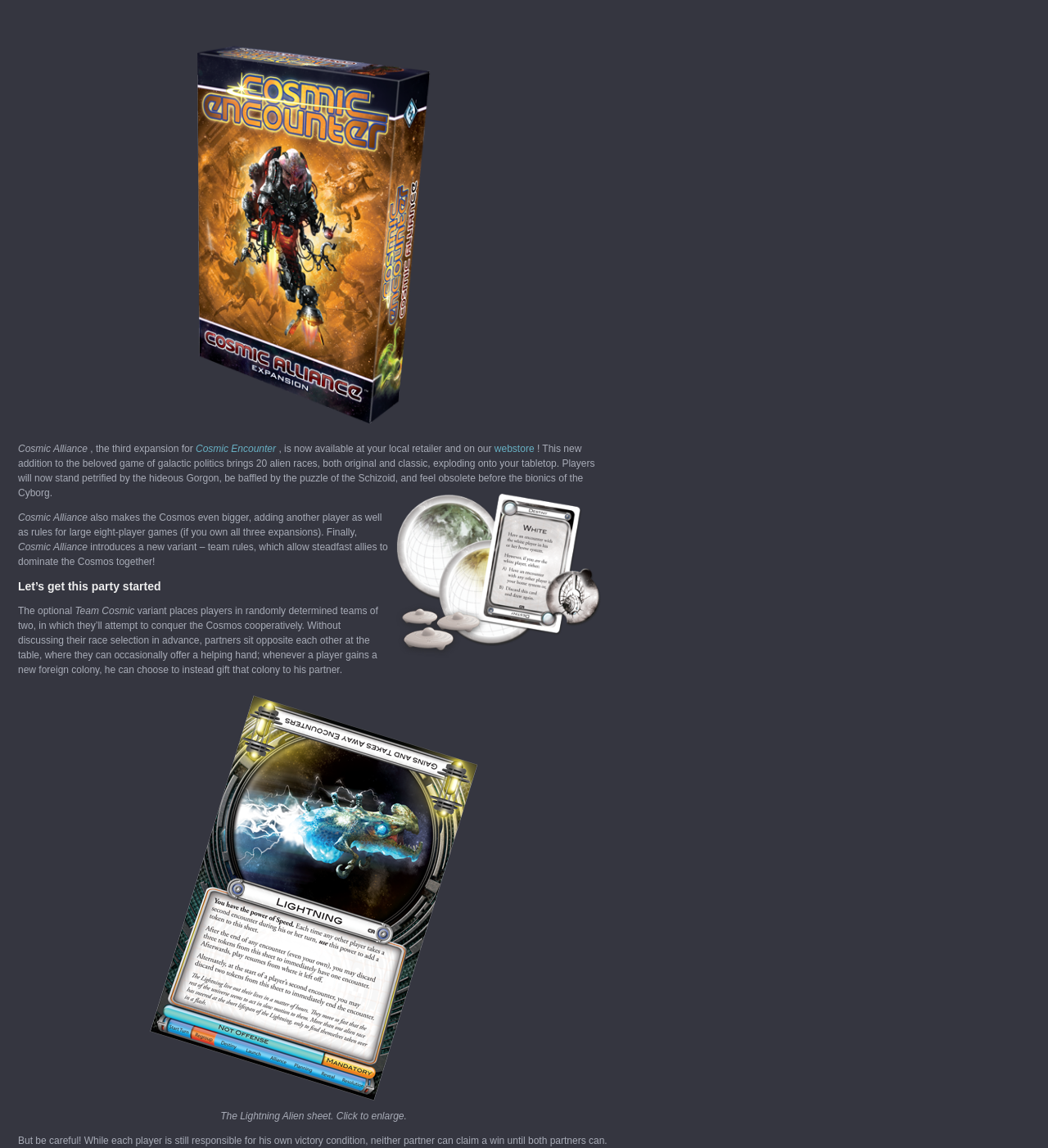What is the name of the third expansion for Cosmic Encounter?
Using the image, give a concise answer in the form of a single word or short phrase.

Cosmic Alliance